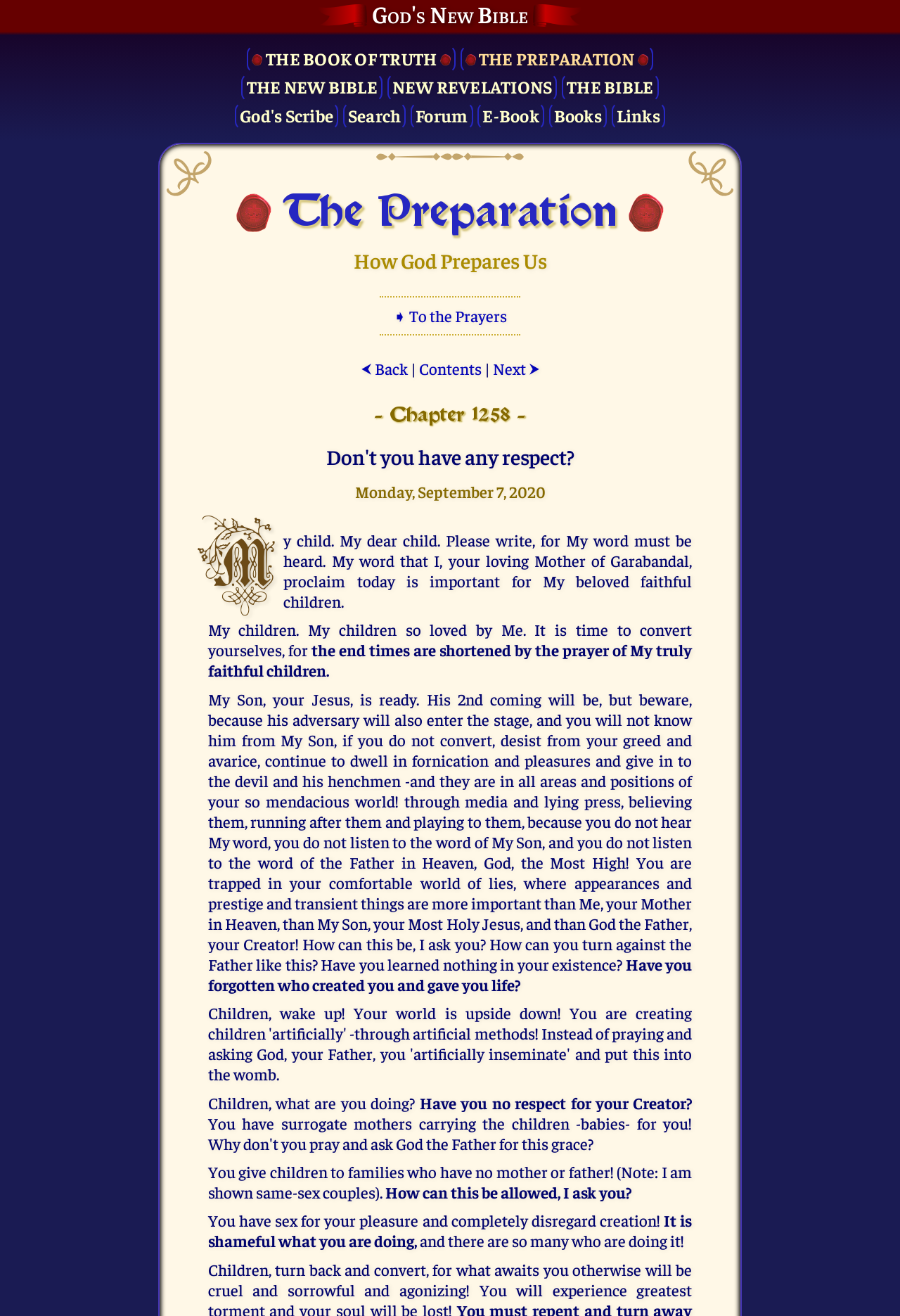Please specify the bounding box coordinates of the region to click in order to perform the following instruction: "Visit the Forum".

[0.456, 0.077, 0.525, 0.099]